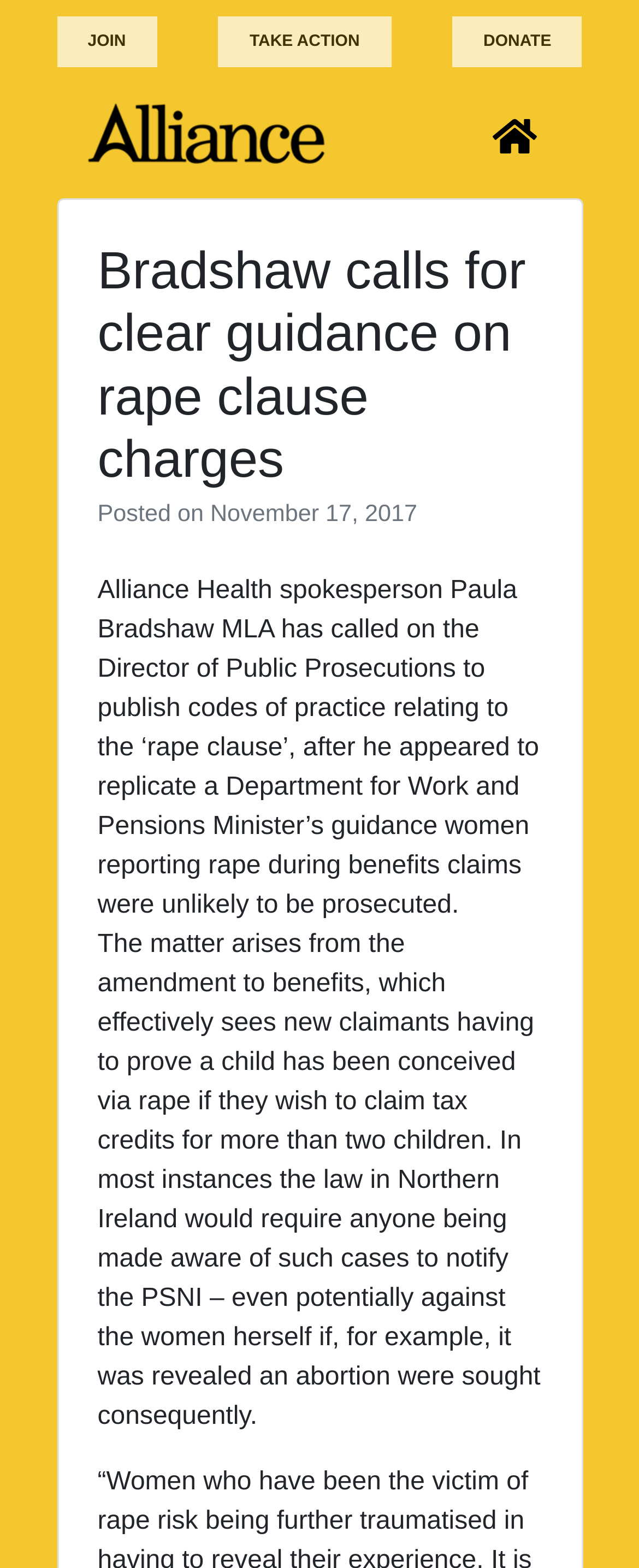What is the topic of the article?
We need a detailed and exhaustive answer to the question. Please elaborate.

The question can be answered by analyzing the text content of the webpage. The article's heading is 'Bradshaw calls for clear guidance on rape clause charges', and the article discusses the topic of rape clause charges in the context of benefits claims. Therefore, the topic of the article is rape clause charges.